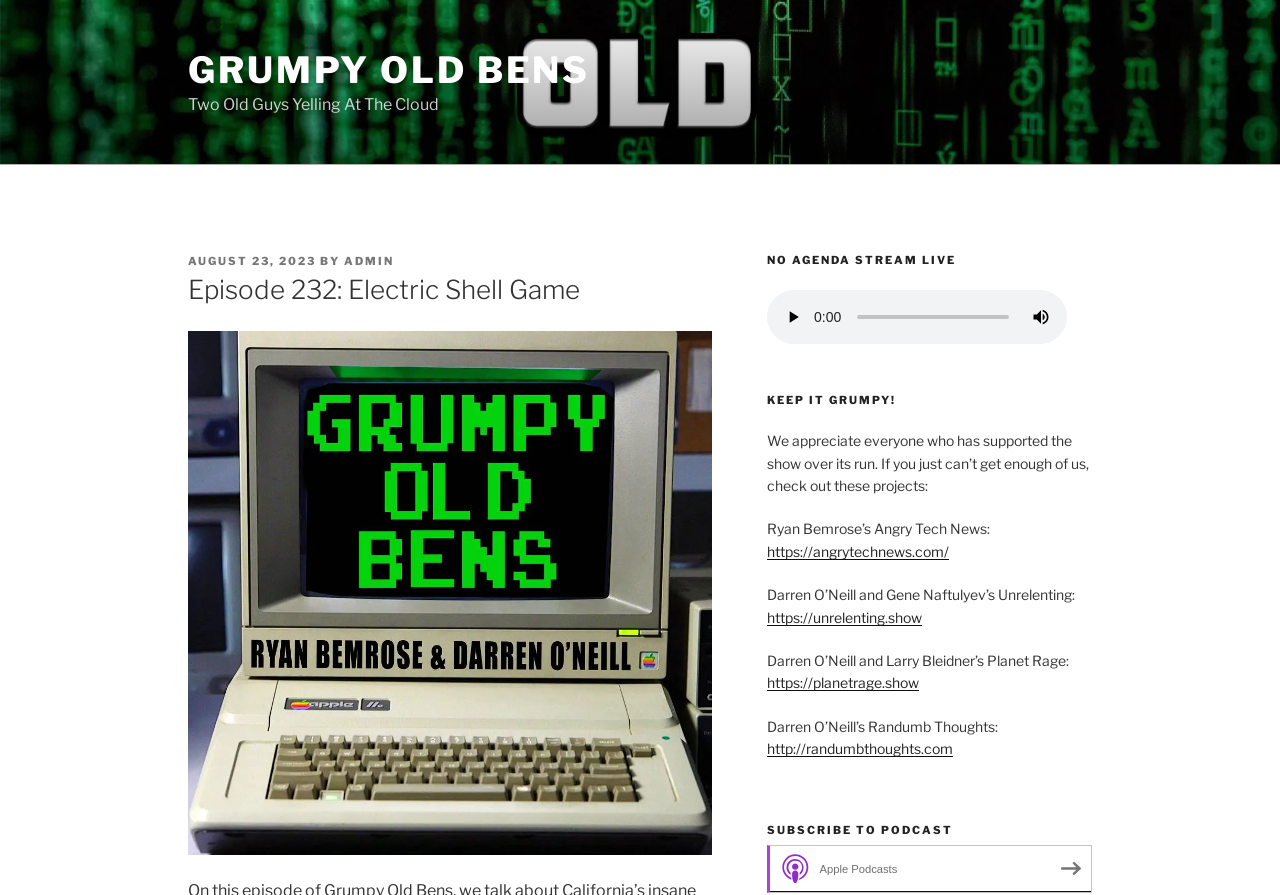Extract the main headline from the webpage and generate its text.

Episode 232: Electric Shell Game